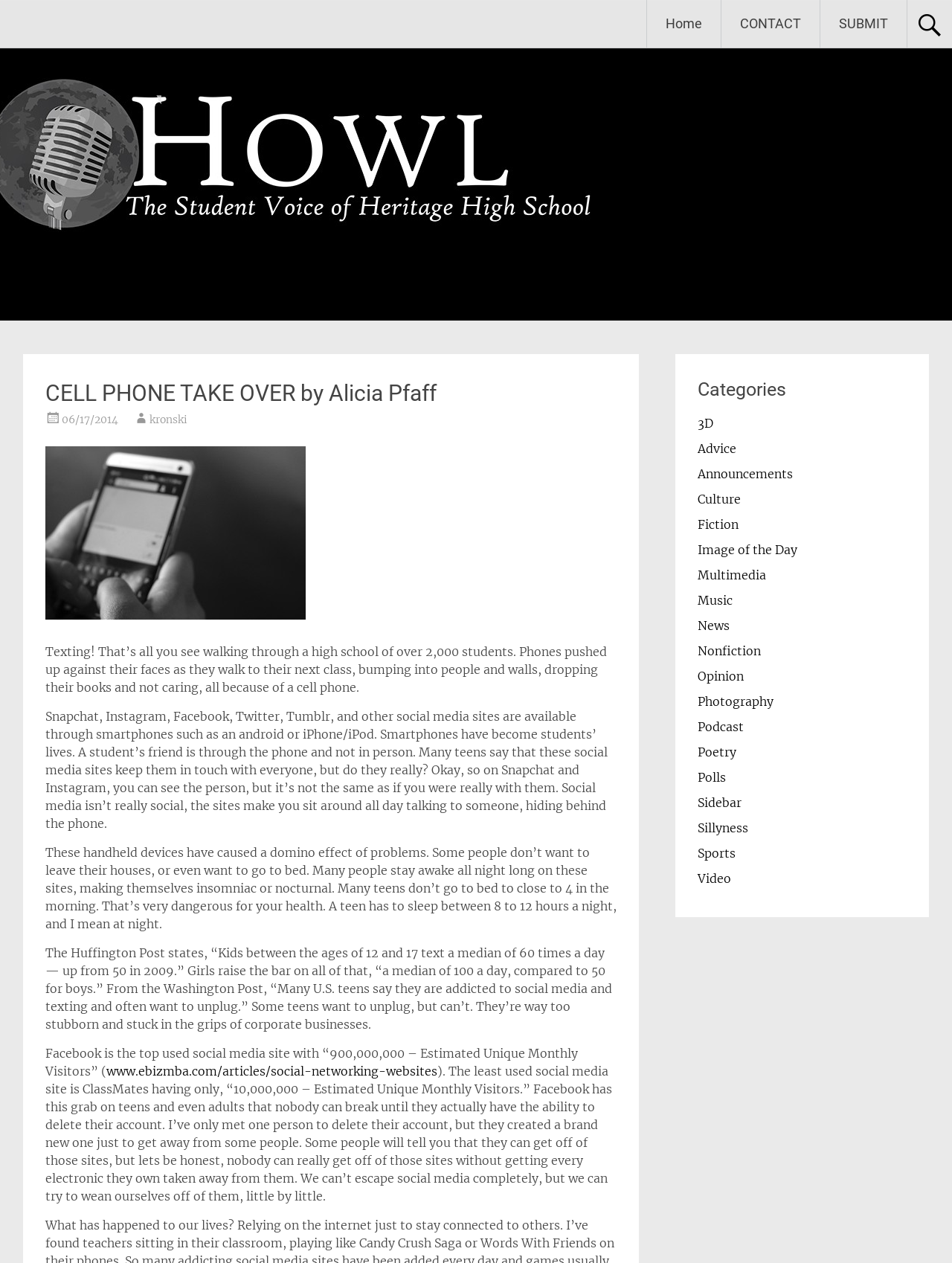Find and specify the bounding box coordinates that correspond to the clickable region for the instruction: "Click on the 'Home' link".

[0.68, 0.0, 0.757, 0.038]